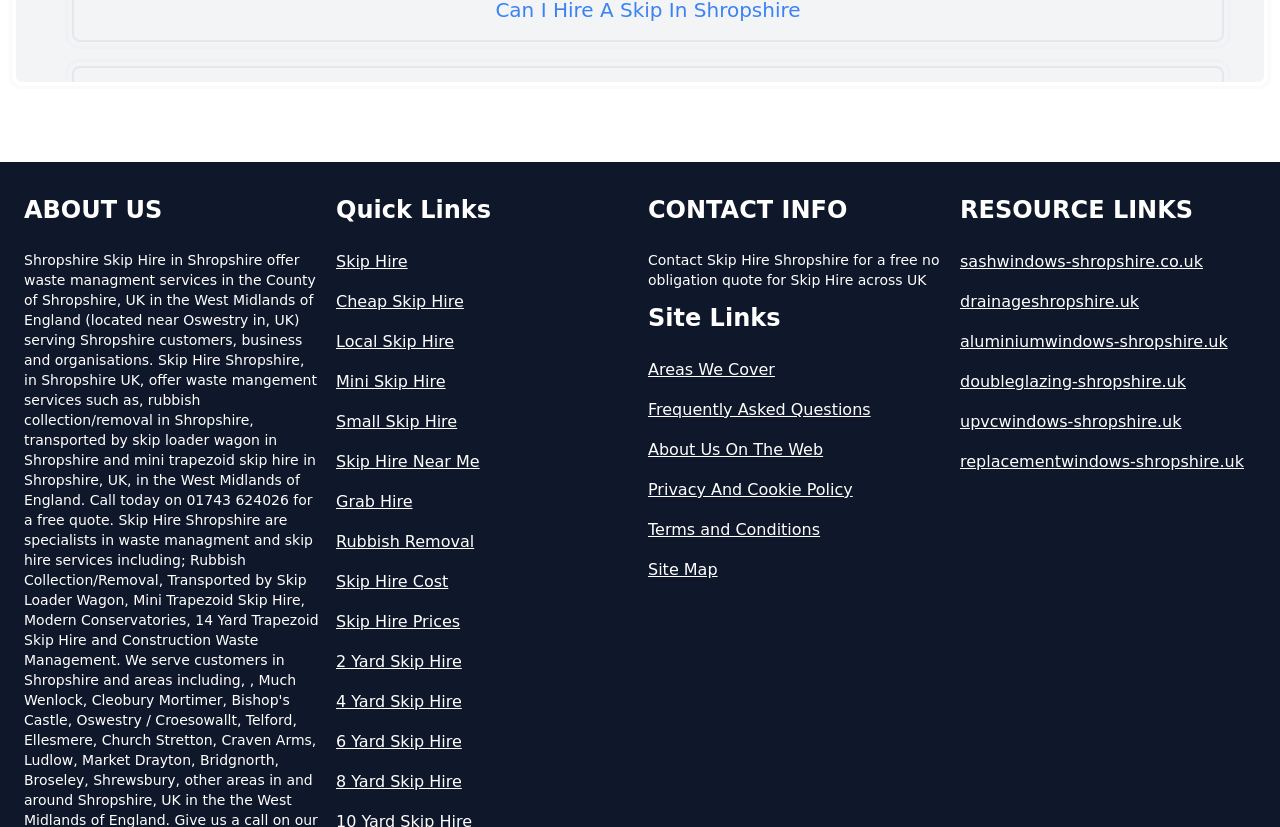Locate the bounding box coordinates of the area that needs to be clicked to fulfill the following instruction: "Click on 'About Us'". The coordinates should be in the format of four float numbers between 0 and 1, namely [left, top, right, bottom].

[0.019, 0.235, 0.25, 0.273]